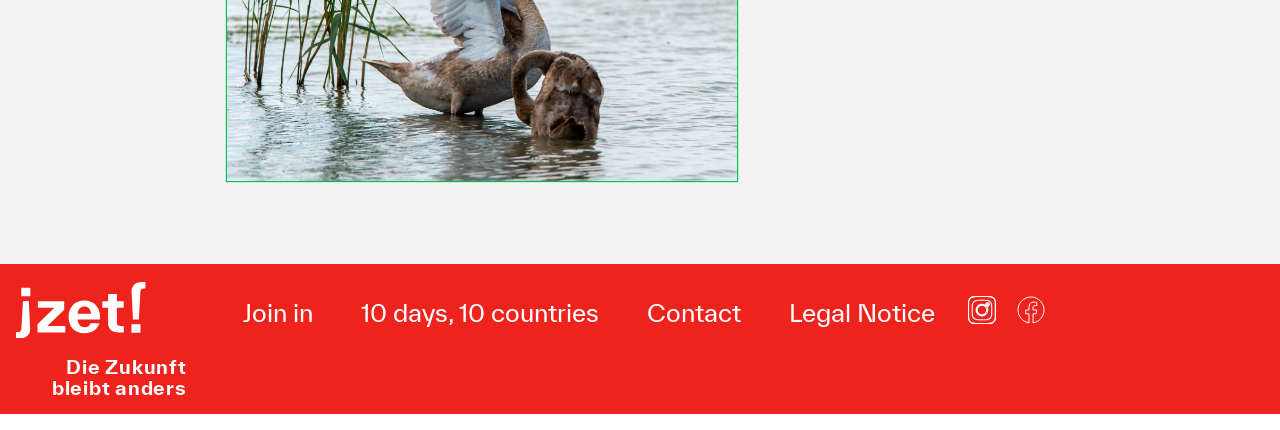Respond to the question below with a single word or phrase:
How many social media links are present?

2